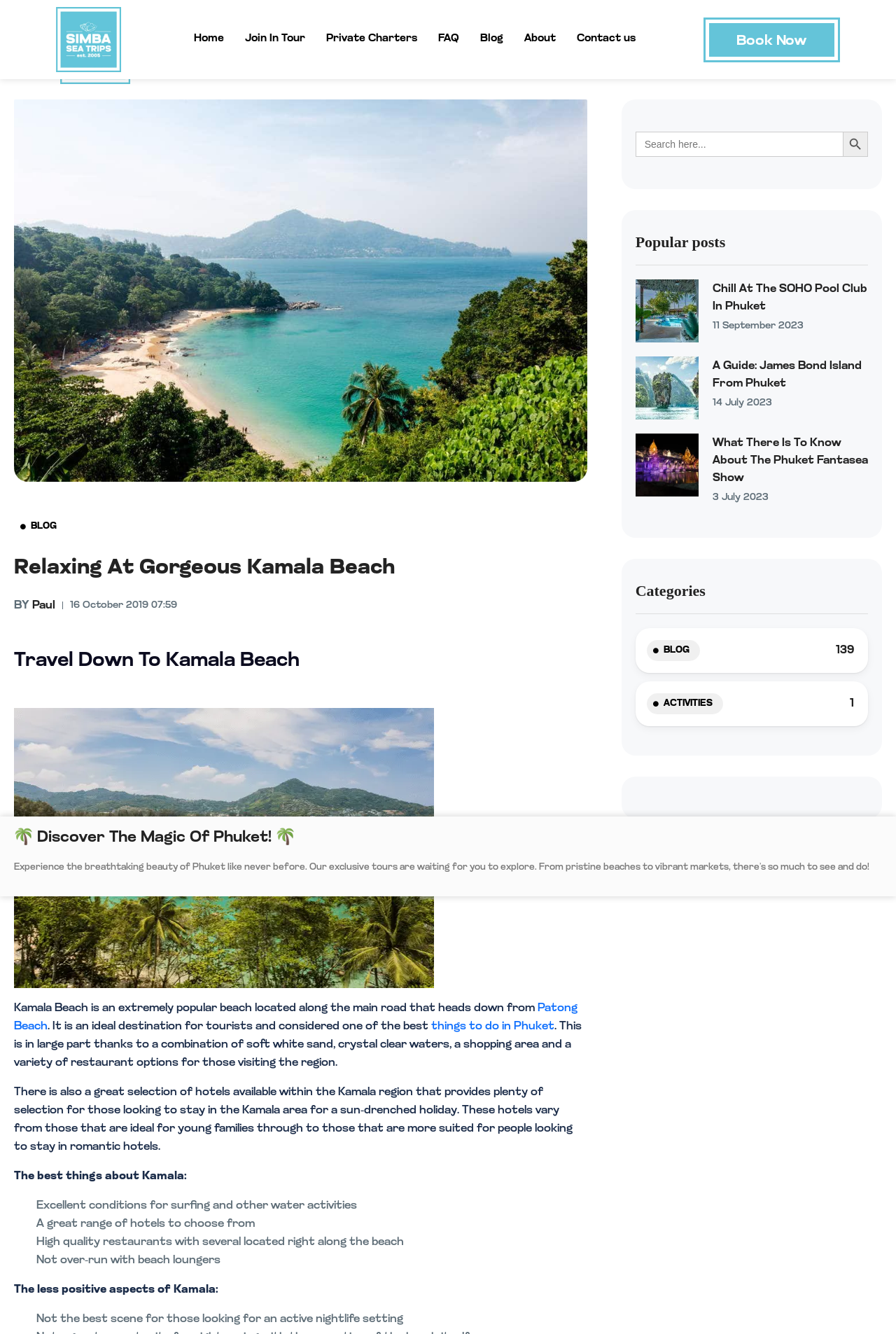What is the name of the beach described in the article?
Please look at the screenshot and answer using one word or phrase.

Kamala Beach